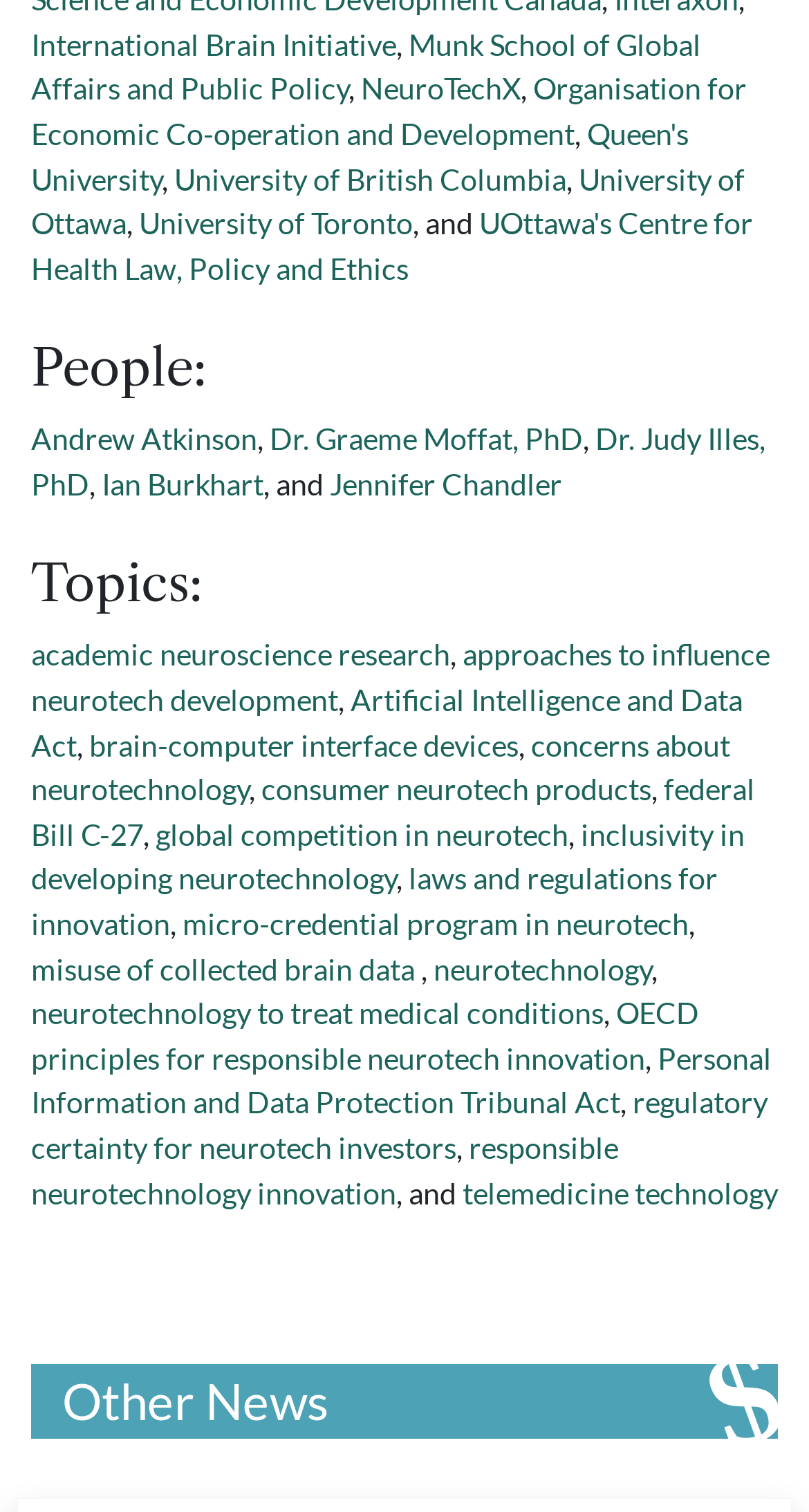Using the webpage screenshot, locate the HTML element that fits the following description and provide its bounding box: "University of Ottawa".

[0.038, 0.106, 0.921, 0.159]